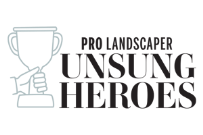Give a thorough explanation of the image.

The image highlights the "Pro Landscaper Unsung Heroes" accolade, featuring a stylized graphic of a trophy being held by a hand, symbolizing recognition and achievement within the landscaping industry. The design emphasizes the importance of acknowledging individuals who make significant contributions behind the scenes, often without public recognition. Through this award, “Pro Landscaper” seeks to celebrate those tireless hardworking professionals who play vital roles in the success of landscaping projects, fostering a greater appreciation for their efforts and dedication across the industry.